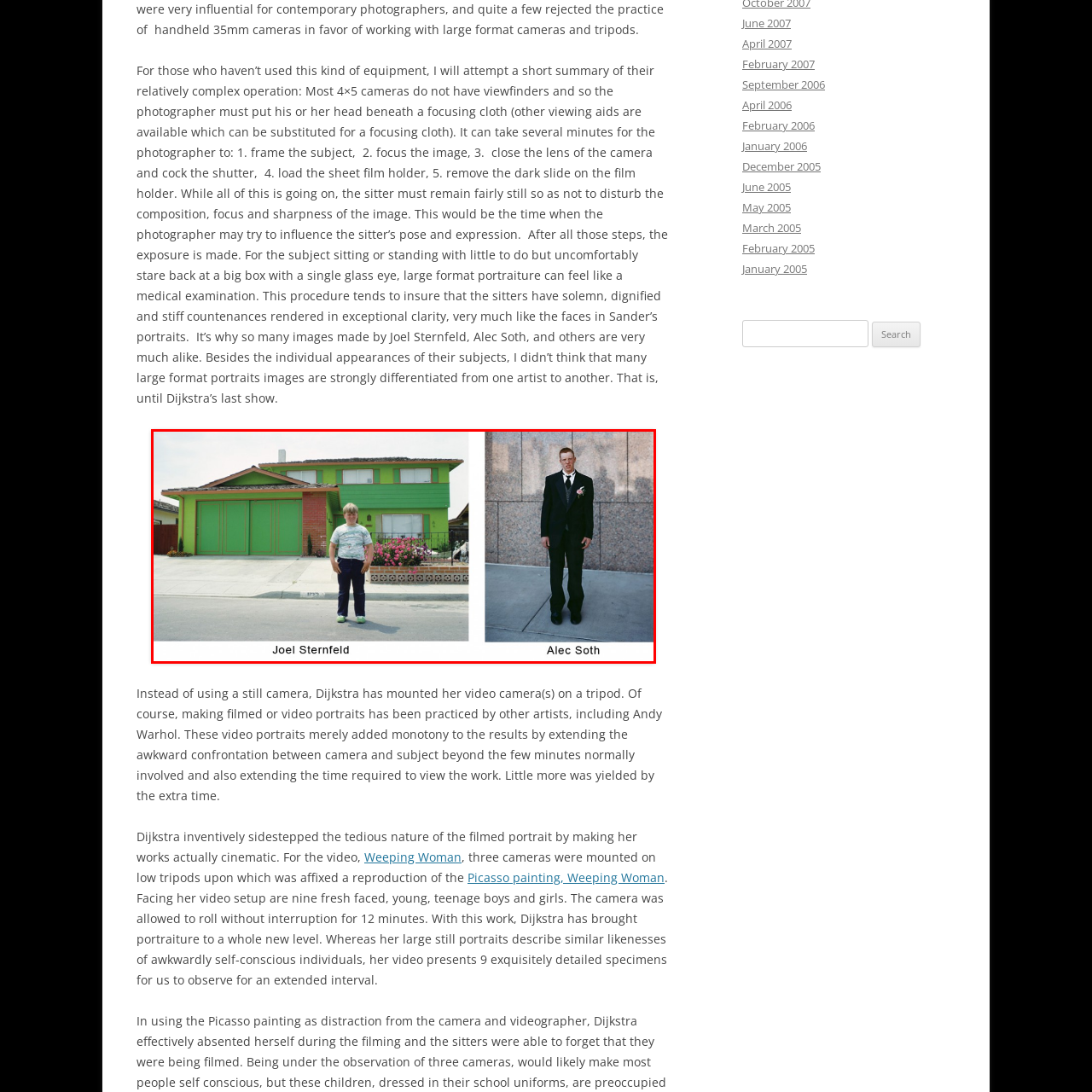Direct your attention to the image within the red boundary and answer the question with a single word or phrase:
What is the attire of the young man in the right portrait?

suit